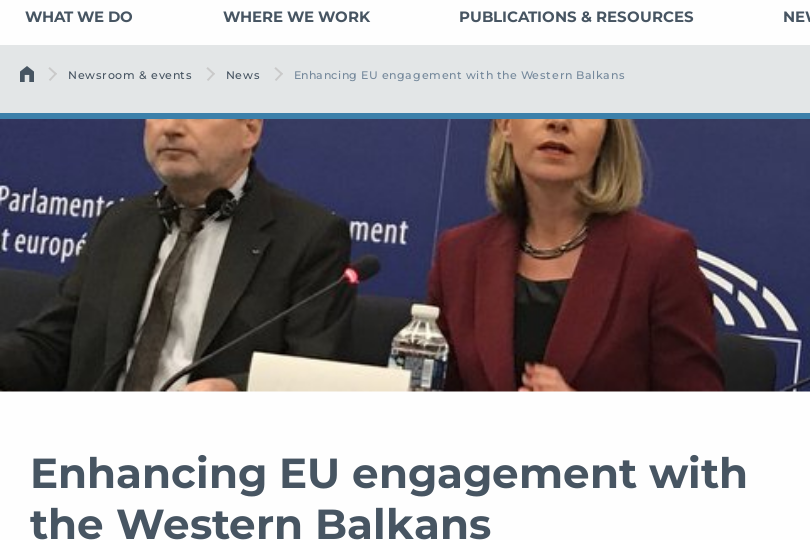Offer an in-depth caption that covers the entire scene depicted in the image.

The image captures a scene from an event focused on "Enhancing EU engagement with the Western Balkans." It features two individuals seated at a podium, likely during a press conference or panel discussion. One speaker, dressed in formal attire, appears to be engaging with the audience while the other, partially visible, listens attentively. They are positioned in front of a backdrop that suggests a parliamentary setting, emphasizing the significance of their discussion on European integration topics. The event likely emphasizes collaboration and strategic initiatives between the European Union and the Western Balkan countries.